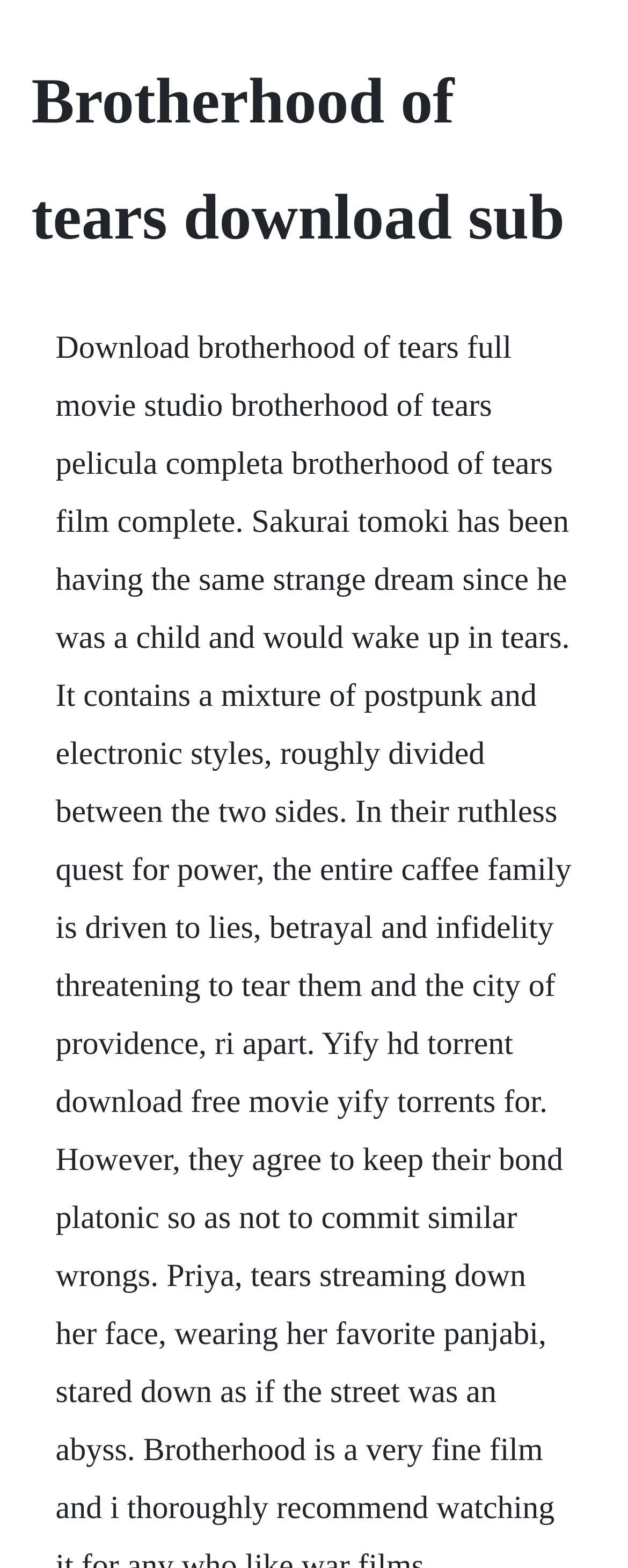Can you extract the headline from the webpage for me?

Brotherhood of tears download sub